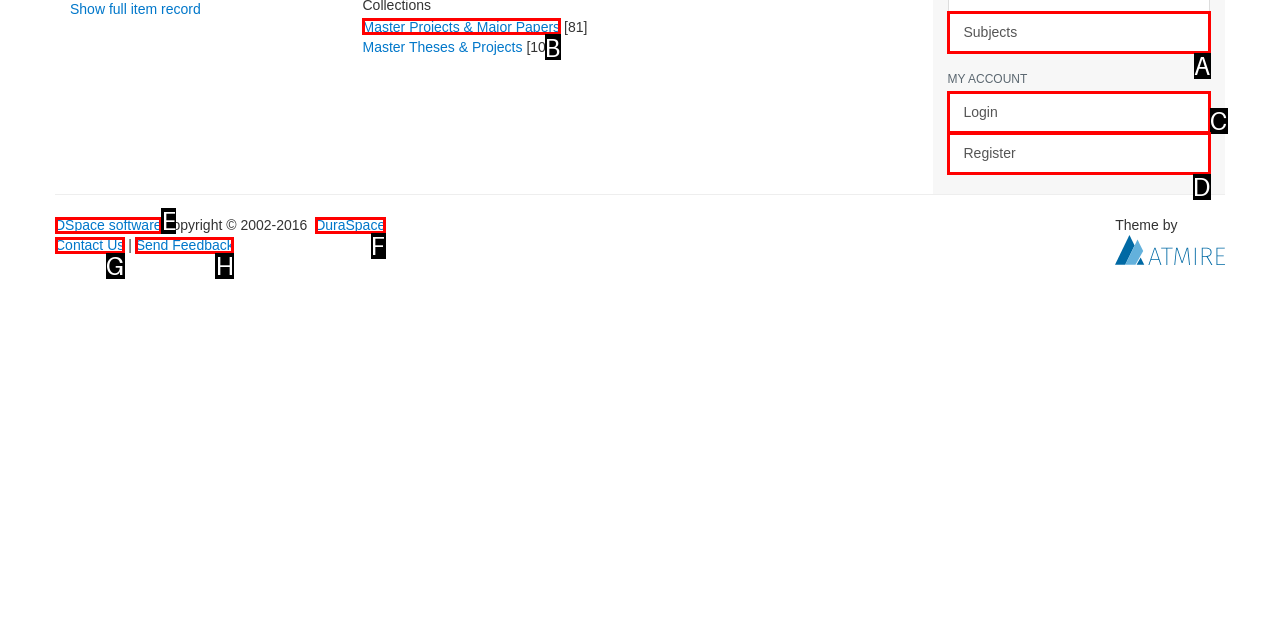Tell me which one HTML element best matches the description: About
Answer with the option's letter from the given choices directly.

None